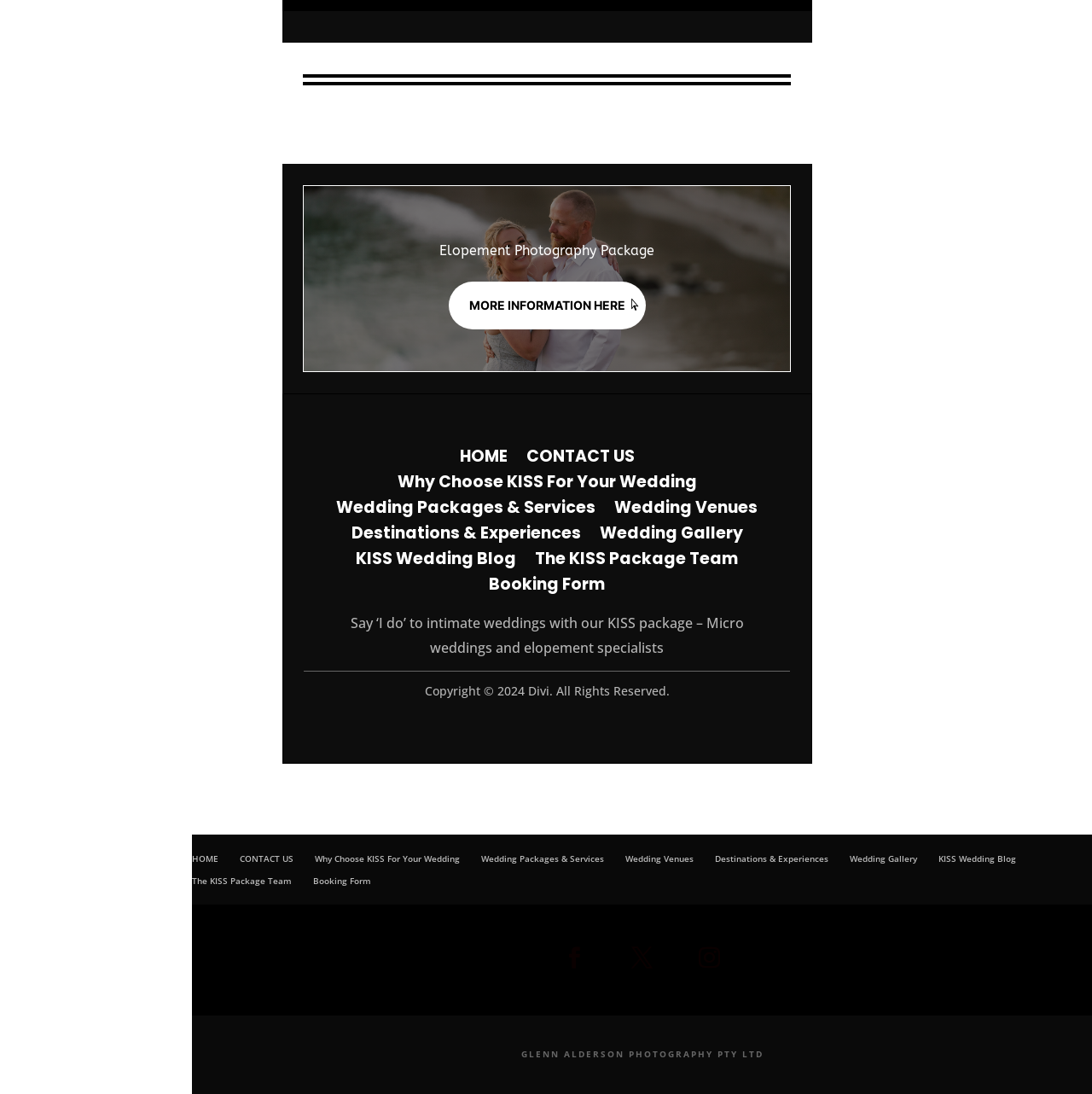Please locate the bounding box coordinates of the element that should be clicked to achieve the given instruction: "Check 'Booking Form'".

[0.448, 0.523, 0.554, 0.54]